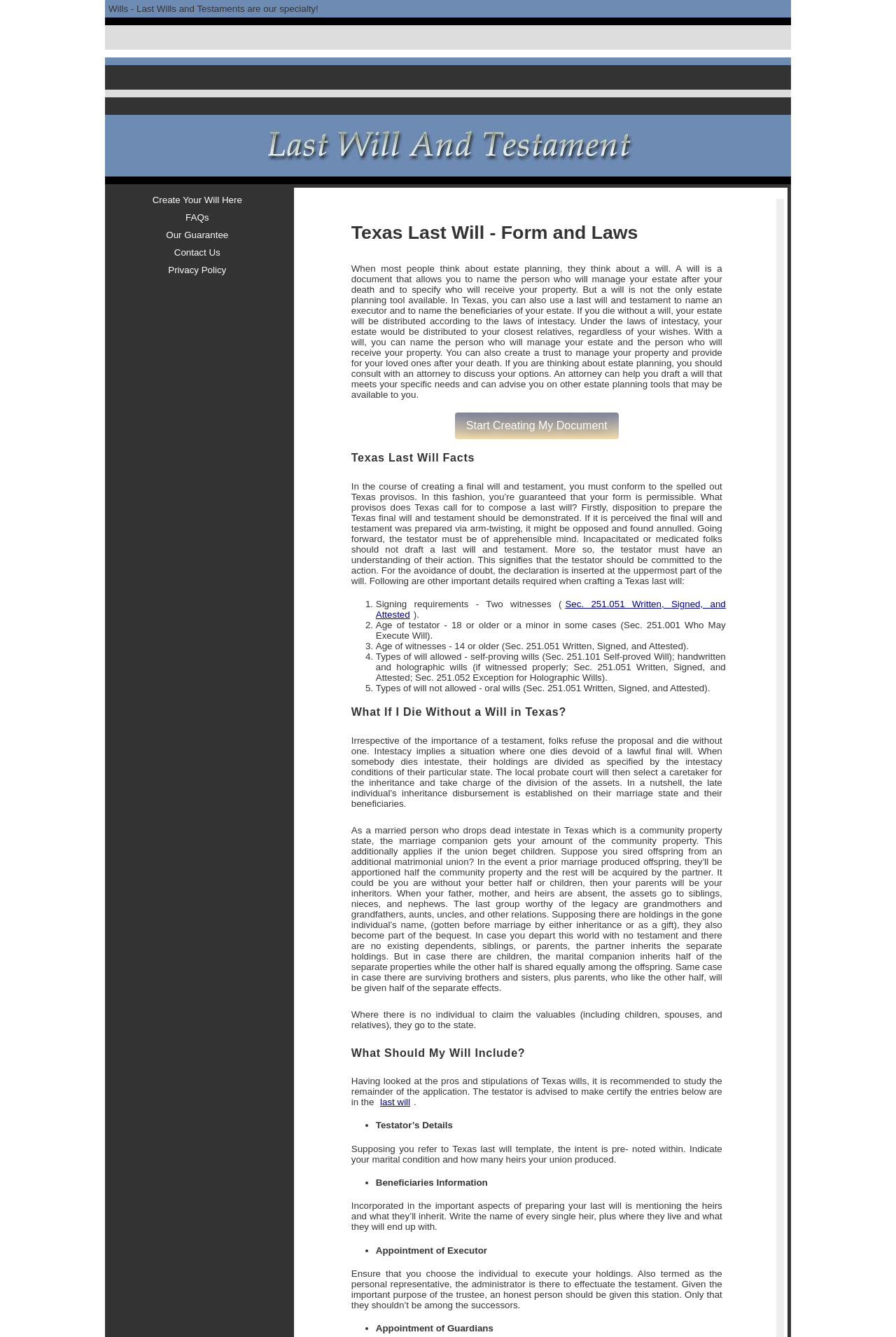Predict the bounding box of the UI element based on the description: "Contact Us". The coordinates should be four float numbers between 0 and 1, formatted as [left, top, right, bottom].

[0.19, 0.182, 0.25, 0.195]